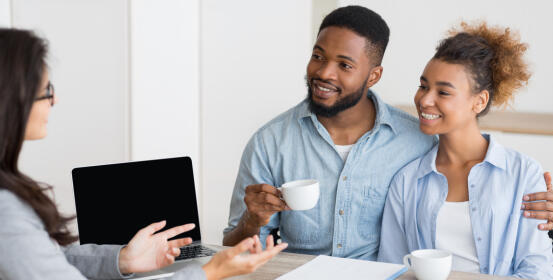Offer a detailed caption for the image presented.

The image depicts a friendly meeting between a couple and a professional, likely discussing moving services or logistics. The couple, with the man holding a cup, appears engaged and comfortable, showcasing a positive interaction. The woman has a bright smile, suggesting a sense of trust and enjoyment in the conversation. On the table in front of them is a laptop, which is turned off, indicating a casual yet professional setting. The backdrop is minimalistic, emphasizing the focus on their communication, likely involving advice about obtaining moving company quotes or planning their next steps in the moving process. This captures a moment of collaboration where important decisions regarding their move are being discussed.